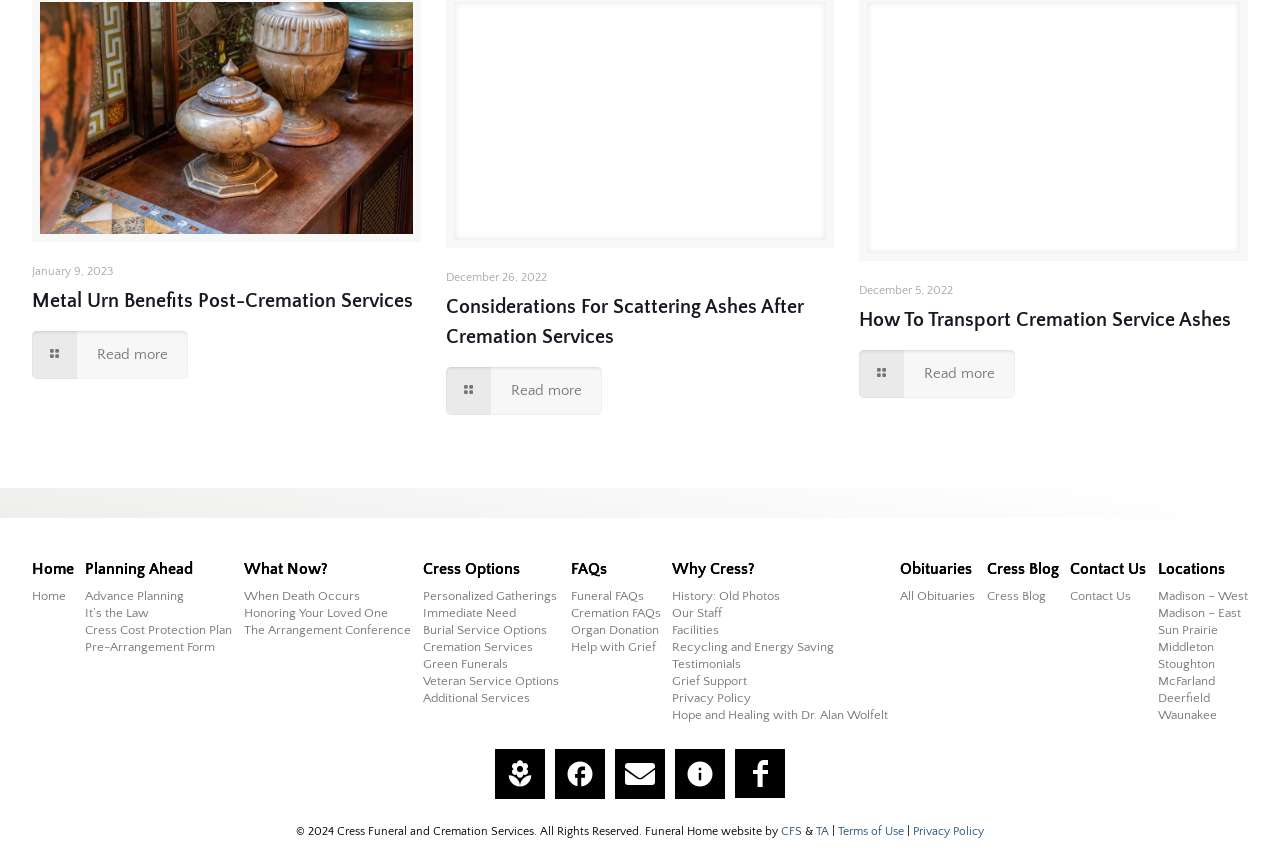Find the bounding box coordinates of the clickable region needed to perform the following instruction: "Learn about cremation services in Madison, WI". The coordinates should be provided as four float numbers between 0 and 1, i.e., [left, top, right, bottom].

[0.032, 0.002, 0.323, 0.275]